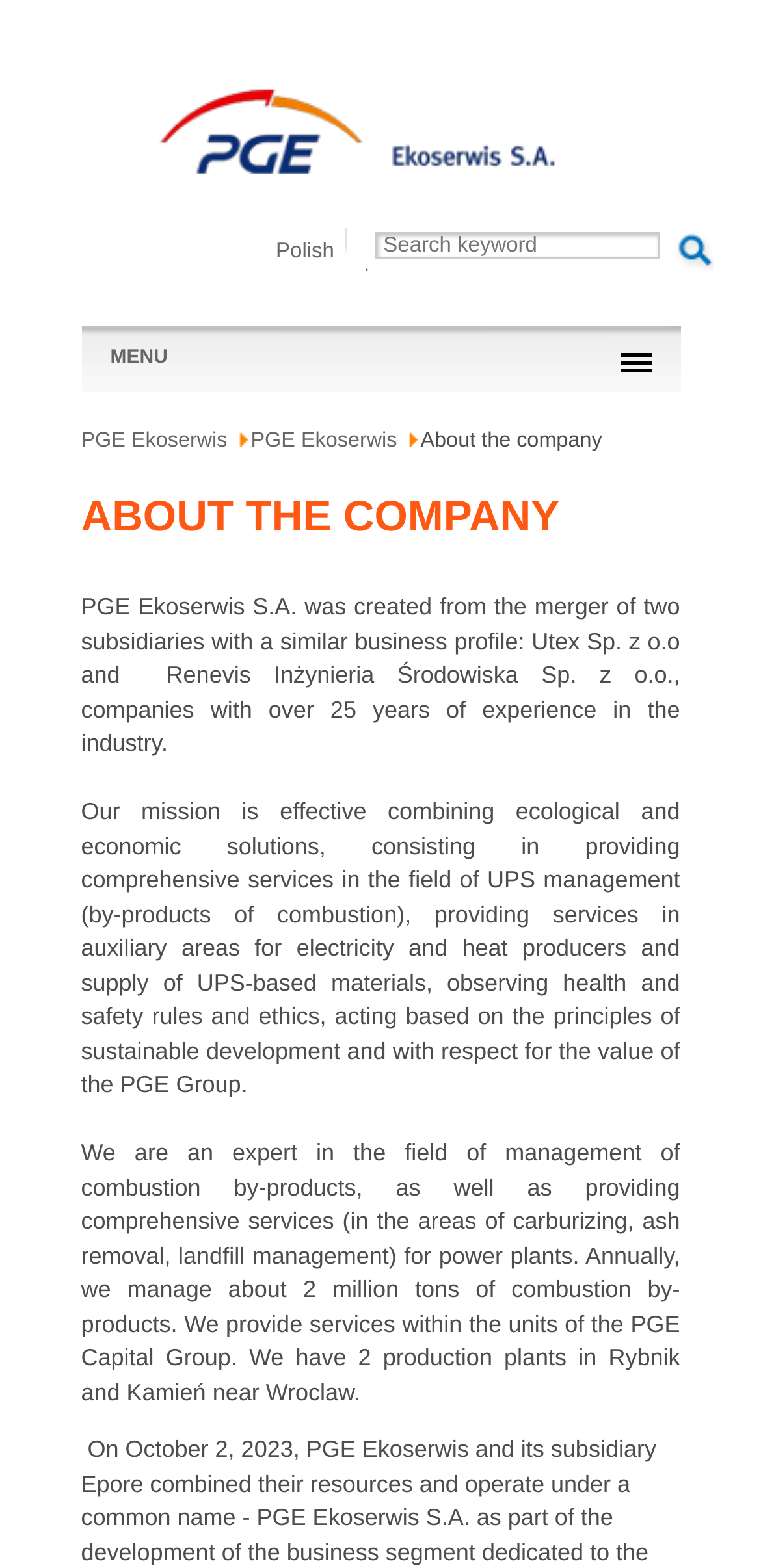What is the company's mission?
Using the image, answer in one word or phrase.

Effective combining ecological and economic solutions